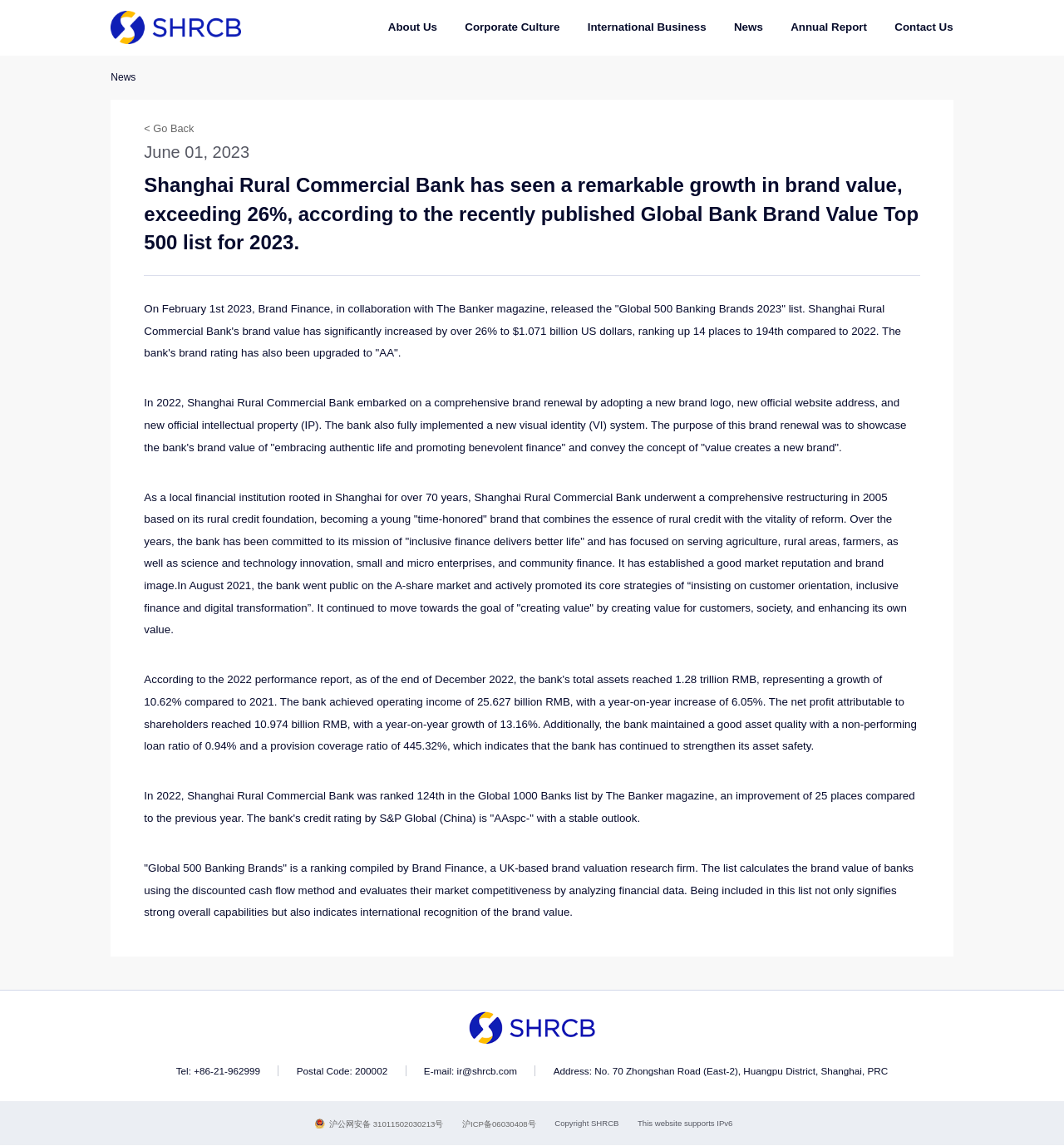What is the non-performing loan ratio of Shanghai Rural Commercial Bank?
Please answer the question as detailed as possible based on the image.

The text mentions that 'the bank maintained a good asset quality with a non-performing loan ratio of 0.94% and a provision coverage ratio of 445.32%.'